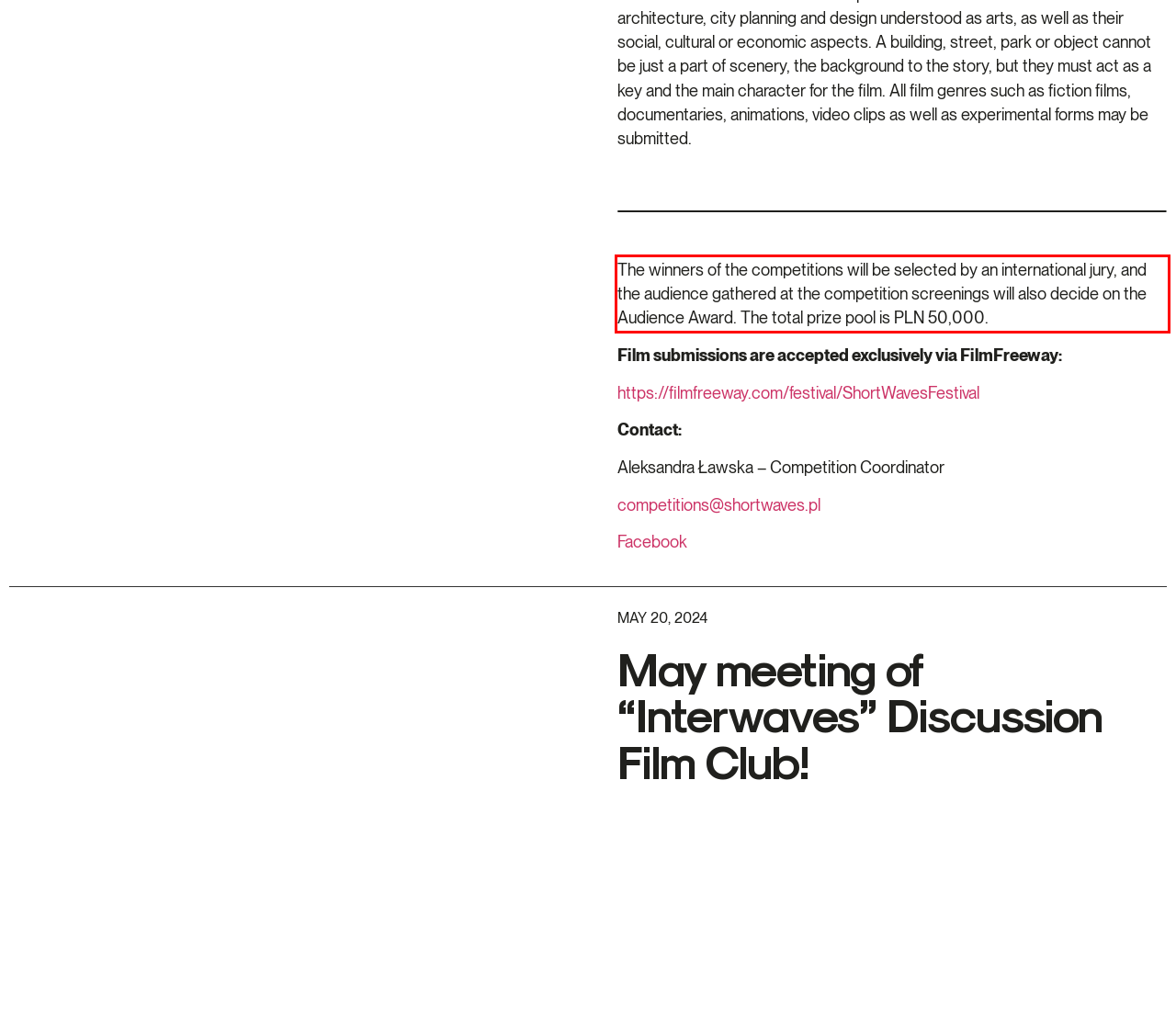There is a UI element on the webpage screenshot marked by a red bounding box. Extract and generate the text content from within this red box.

The winners of the competitions will be selected by an international jury, and the audience gathered at the competition screenings will also decide on the Audience Award. The total prize pool is PLN 50,000.